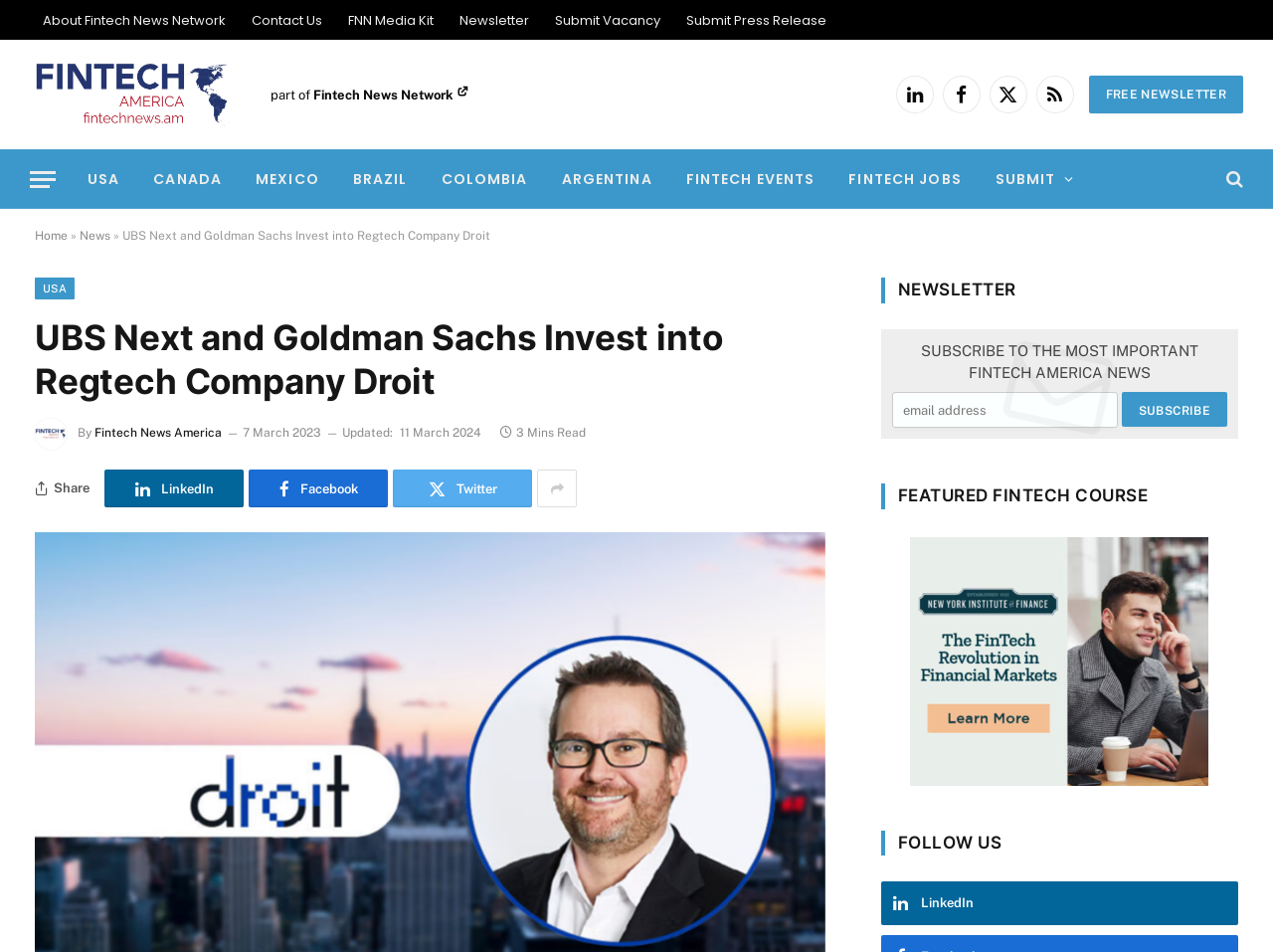What is the name of the fintech news network?
Examine the image closely and answer the question with as much detail as possible.

The question can be answered by looking at the top navigation bar, where there are several links, including 'About Fintech News Network', 'Contact Us', and others. This suggests that the website is part of a larger network called Fintech News Network.